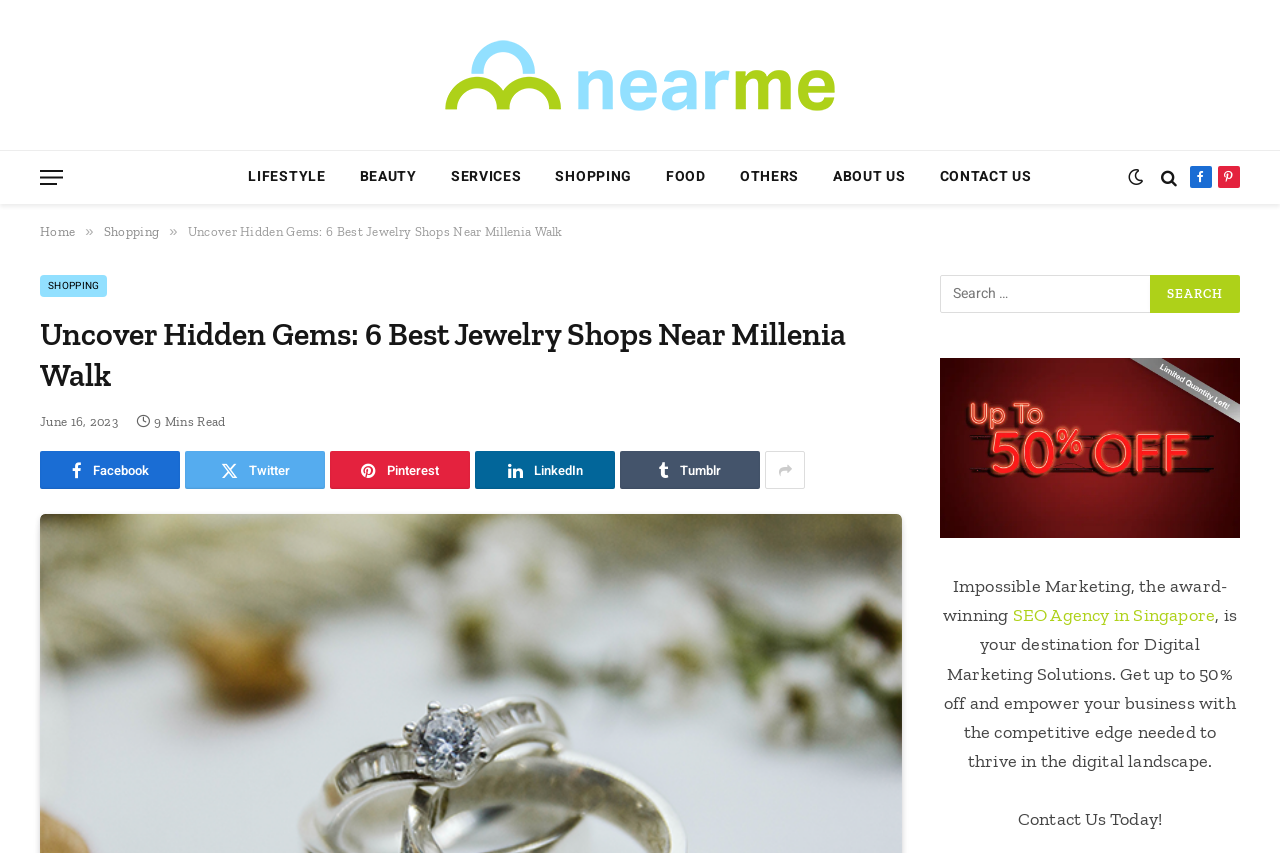What is the name of the website?
Please provide an in-depth and detailed response to the question.

I determined the answer by looking at the top-left corner of the webpage, where I found a link with the text 'Nearme.com.sg' and an image with the same name, indicating that it is the website's logo and name.